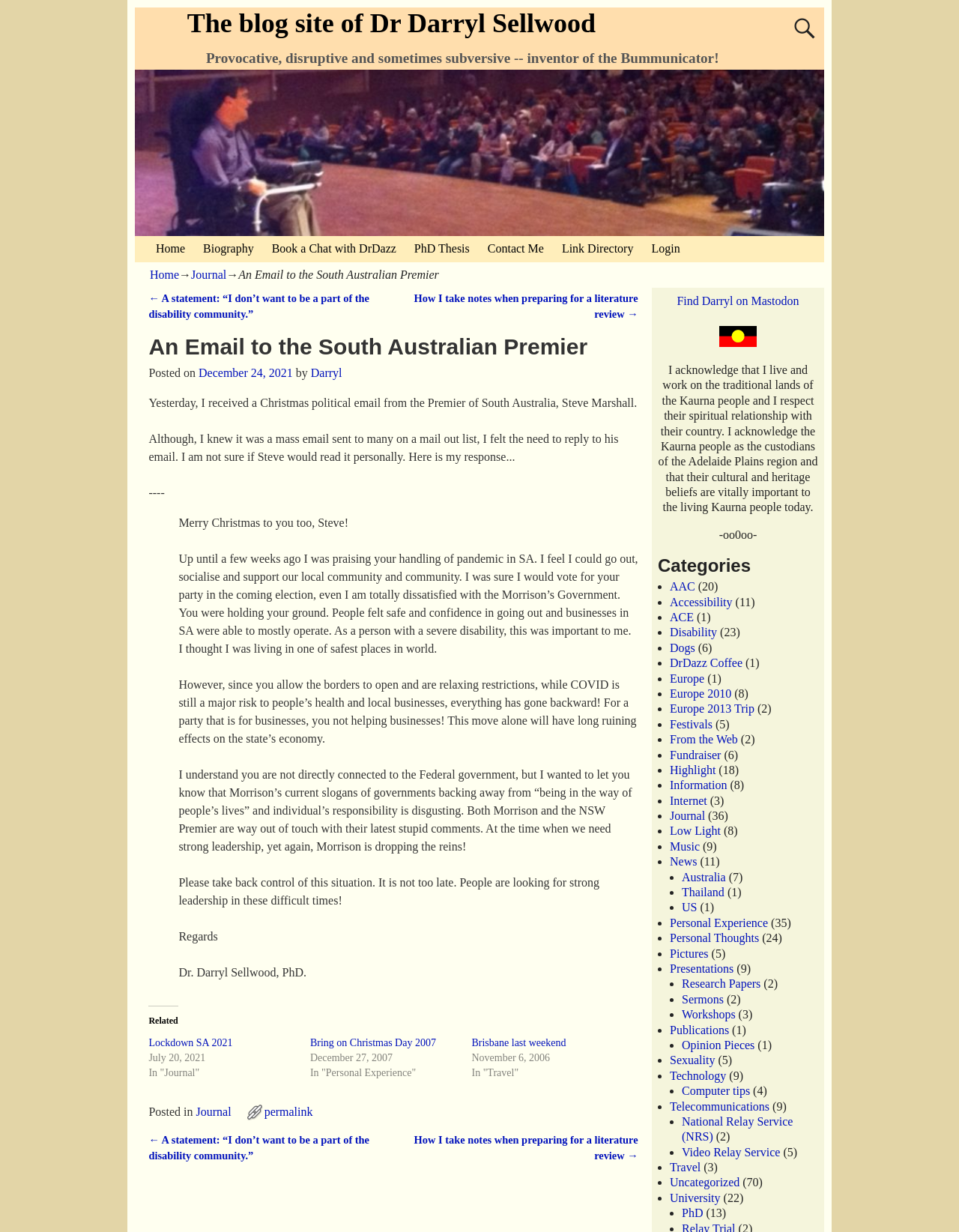Write an elaborate caption that captures the essence of the webpage.

This webpage is a blog post titled "An Email to the South Australian Premier" by Dr. Darryl Sellwood. At the top of the page, there is a heading with the blog site's title and a search bar to the right. Below this, there are several links to different sections of the blog, including "Home", "Biography", and "Contact Me".

The main content of the page is the blog post, which is divided into several sections. The post begins with a heading and a brief introduction, followed by a block of text that describes the author's response to a Christmas email from the Premier of South Australia, Steve Marshall. The text is written in a conversational tone and expresses the author's concerns about the government's handling of the pandemic.

Below this, there is a section with related links, including "Lockdown SA 2021", "Bring on Christmas Day 2007", and "Brisbane last weekend". Each link has a corresponding date and category.

At the bottom of the page, there is a footer section with additional links and information. This includes a section titled "Categories" with links to different categories, such as "AAC", "Accessibility", and "Disability", each with a corresponding number of posts. There is also a statement acknowledging the traditional lands of the Kaurna people and a link to find the author on Mastodon.

Throughout the page, there are several headings and subheadings that help to organize the content and make it easier to read. The overall layout is clean and easy to navigate, with a focus on the main blog post and related links.